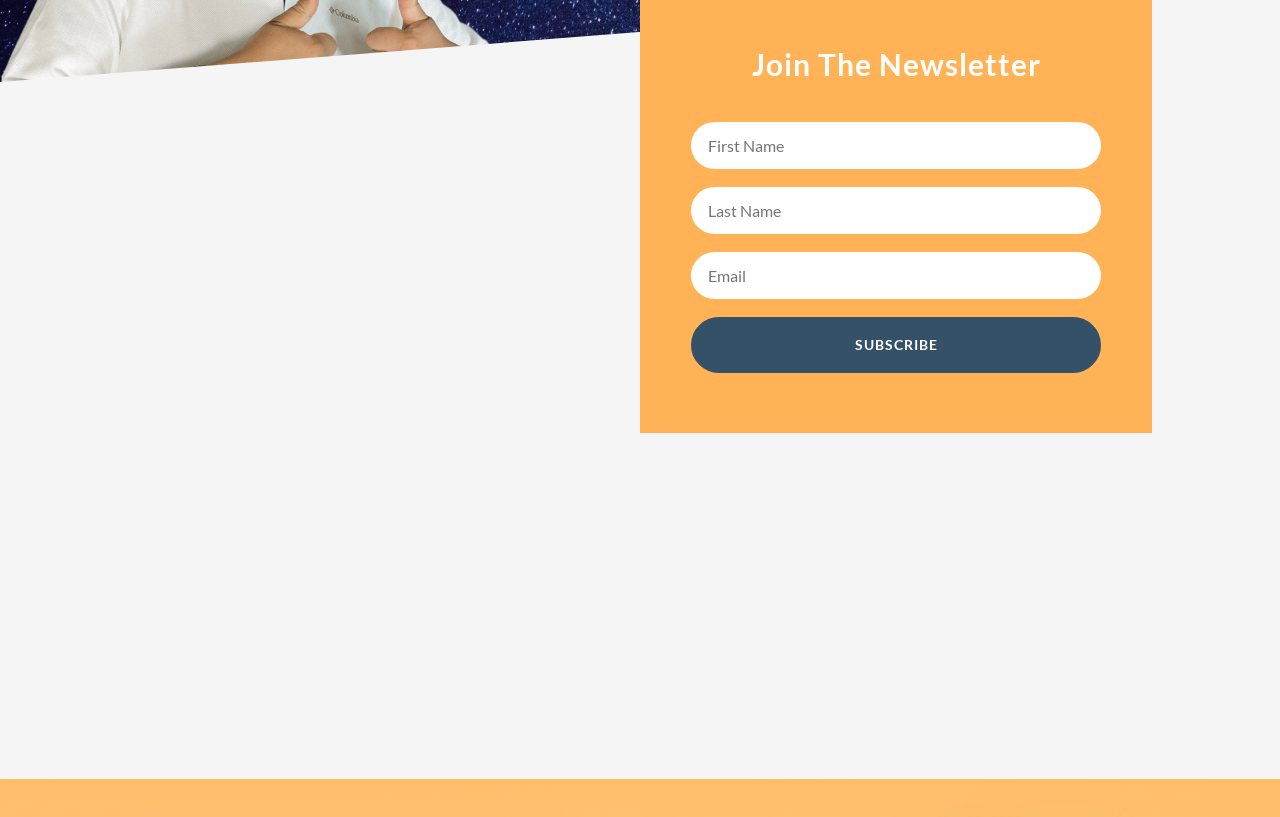What benefits do members get?
Using the image as a reference, answer the question in detail.

Based on the webpage, when you join, you get access to agency resources sections with information on products, discounts for members, appointment access to carriers, and a free subscription to the newsletter with insights.